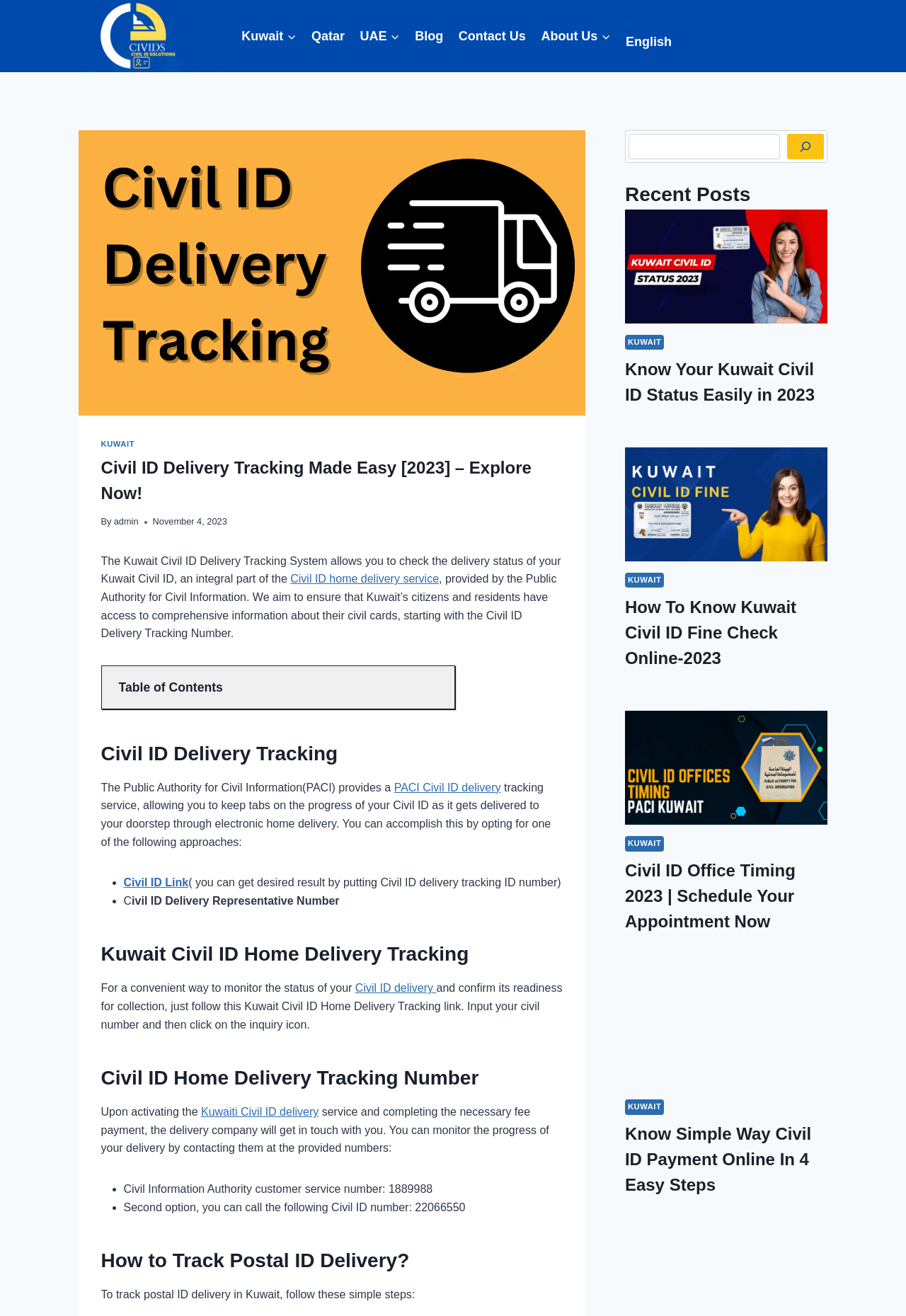Provide the bounding box for the UI element matching this description: "UAEExpand".

[0.389, 0.014, 0.45, 0.041]